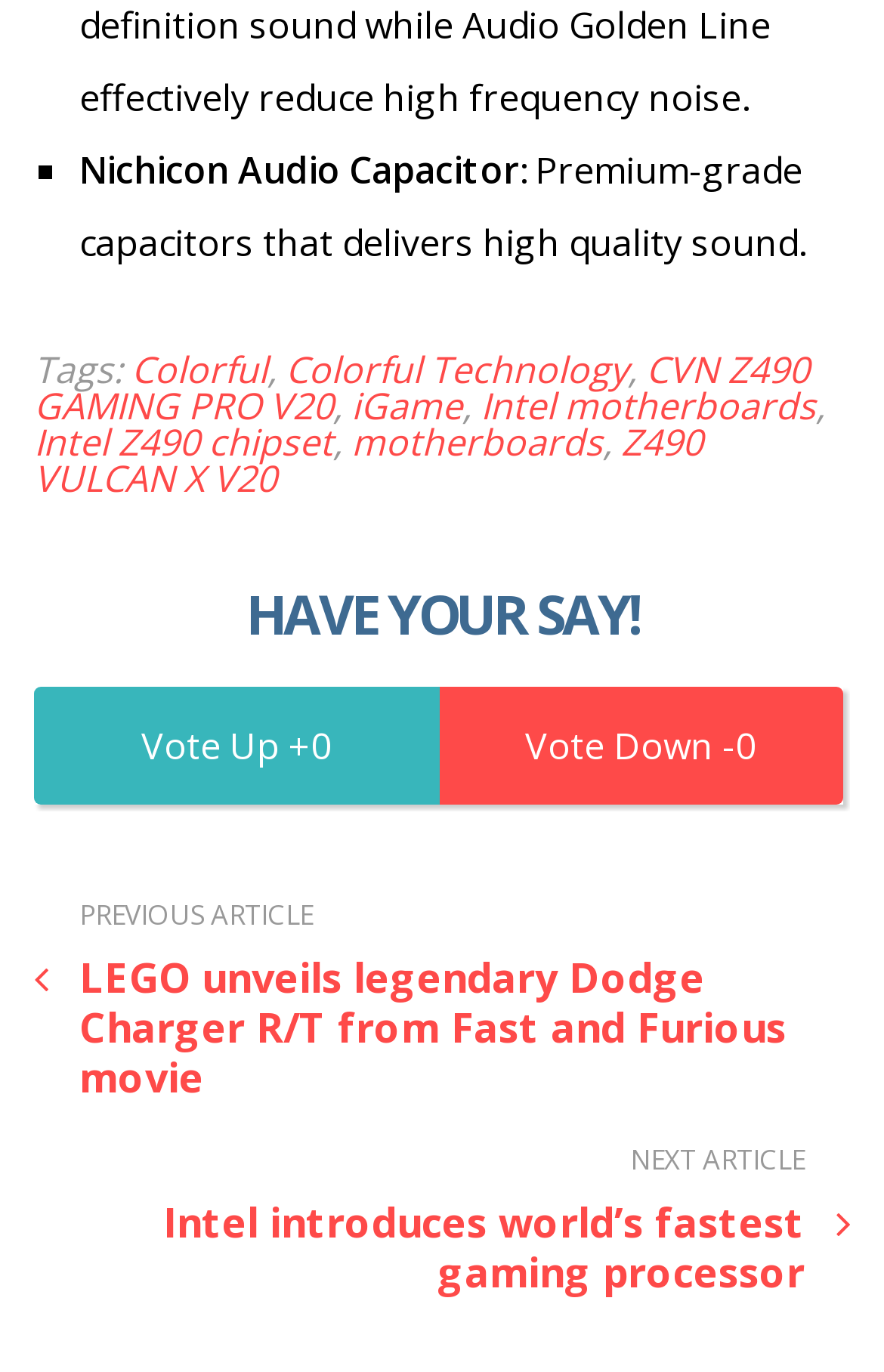Determine the bounding box coordinates of the region I should click to achieve the following instruction: "Submit a comment or feedback". Ensure the bounding box coordinates are four float numbers between 0 and 1, i.e., [left, top, right, bottom].

None